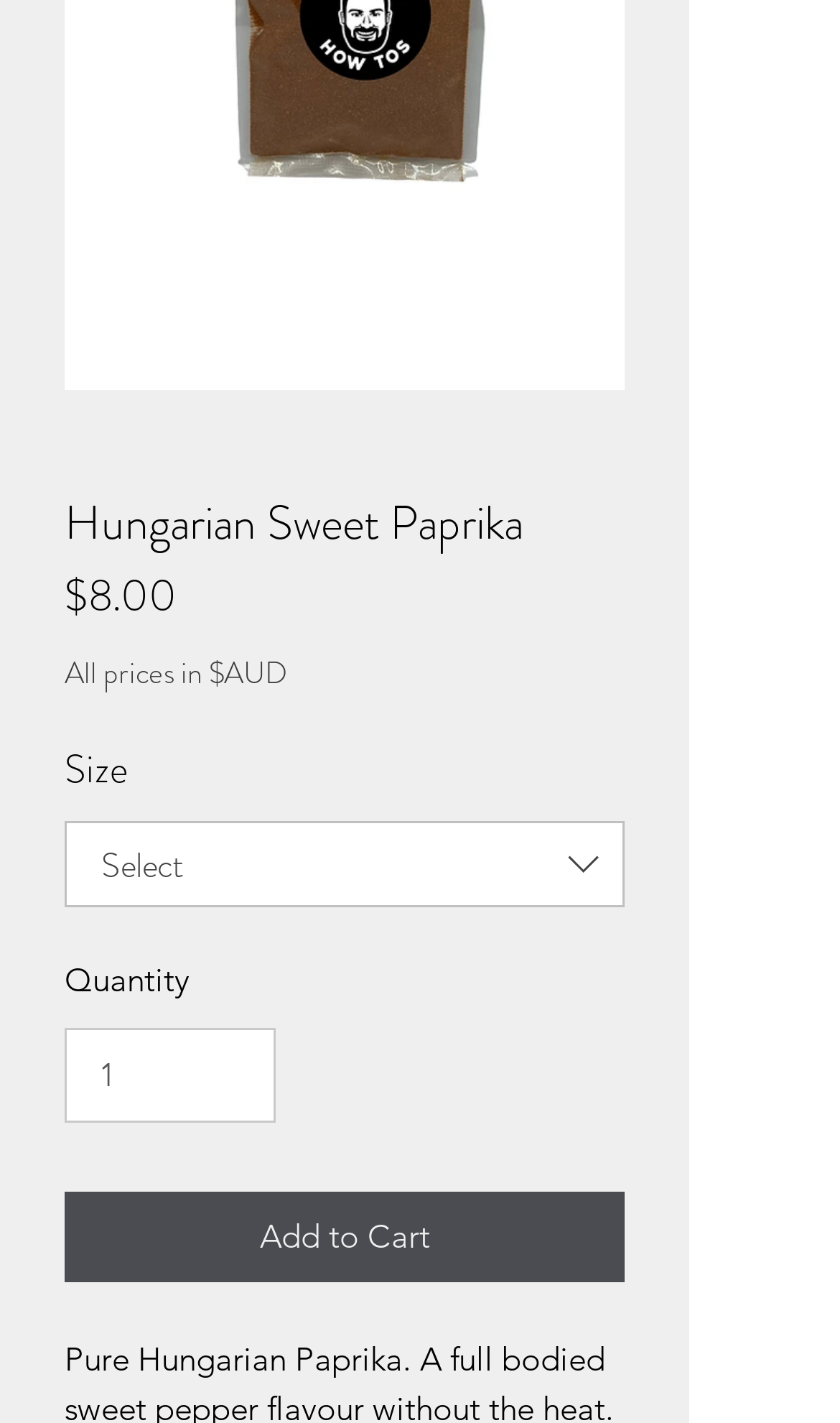Find the bounding box coordinates for the HTML element described in this sentence: "Add to Cart". Provide the coordinates as four float numbers between 0 and 1, in the format [left, top, right, bottom].

[0.077, 0.837, 0.744, 0.901]